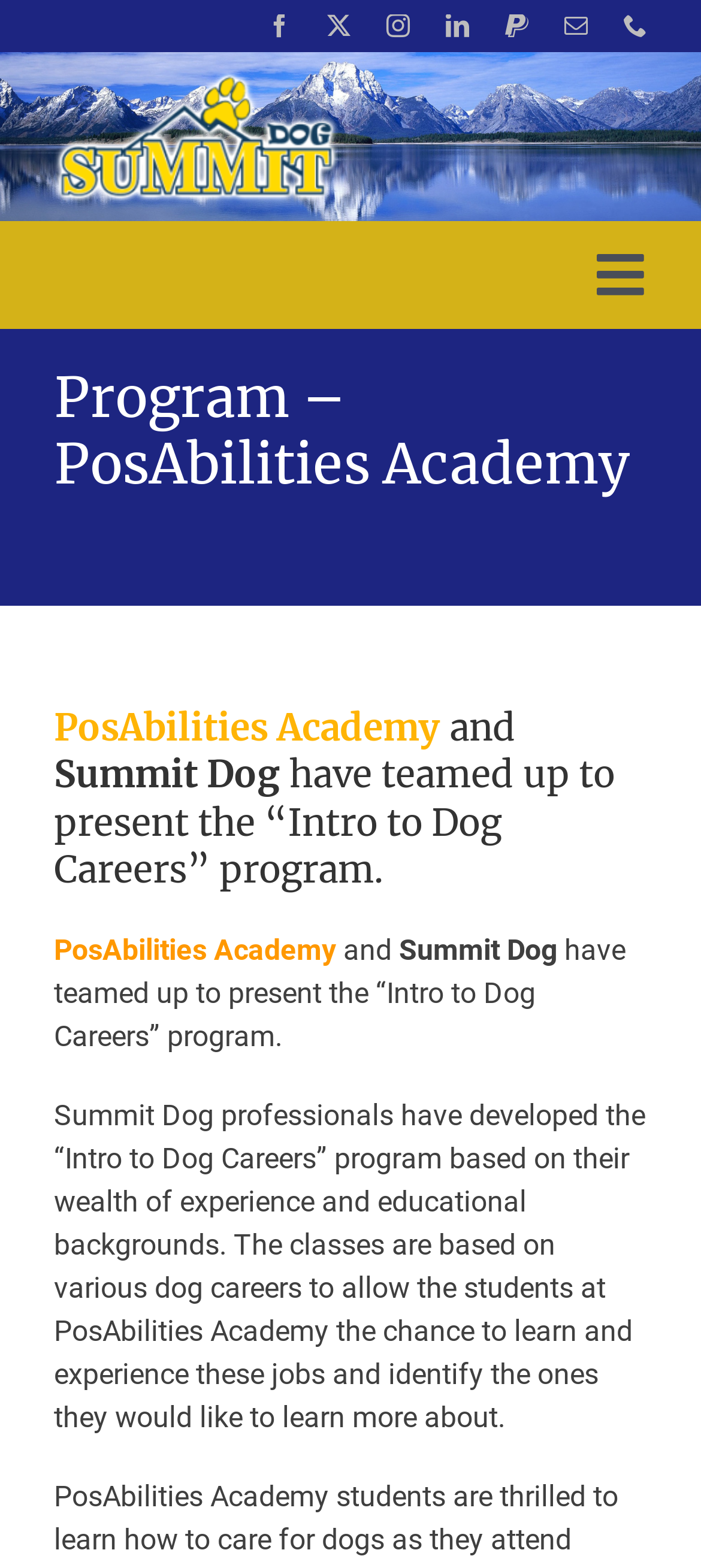Give a concise answer of one word or phrase to the question: 
What is the purpose of the 'Intro to Dog Careers' program?

To allow students to learn and experience dog careers